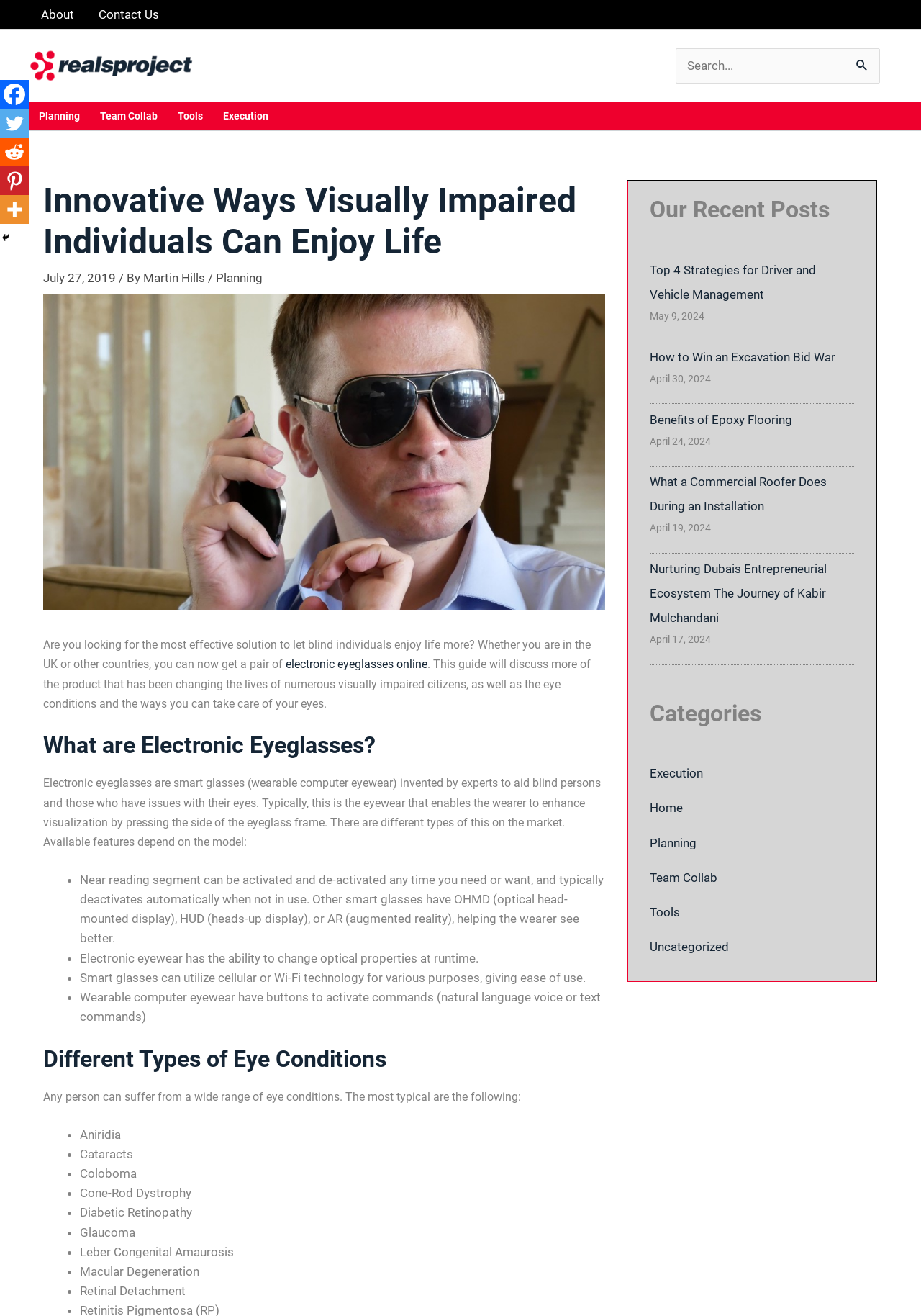Provide the bounding box coordinates of the area you need to click to execute the following instruction: "Learn about electronic eyeglasses online".

[0.31, 0.5, 0.464, 0.51]